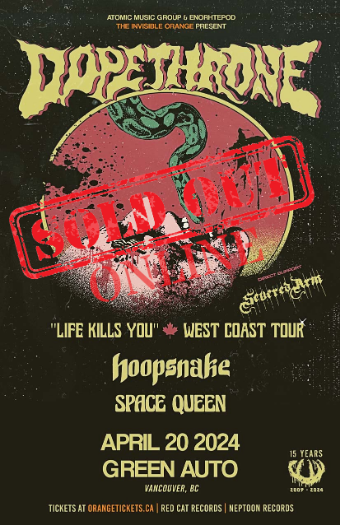Based on the visual content of the image, answer the question thoroughly: Where is the event taking place?

The event details are highlighted below the artwork, specifying that it will take place at Green Auto in Vancouver, BC, providing the location of the event.